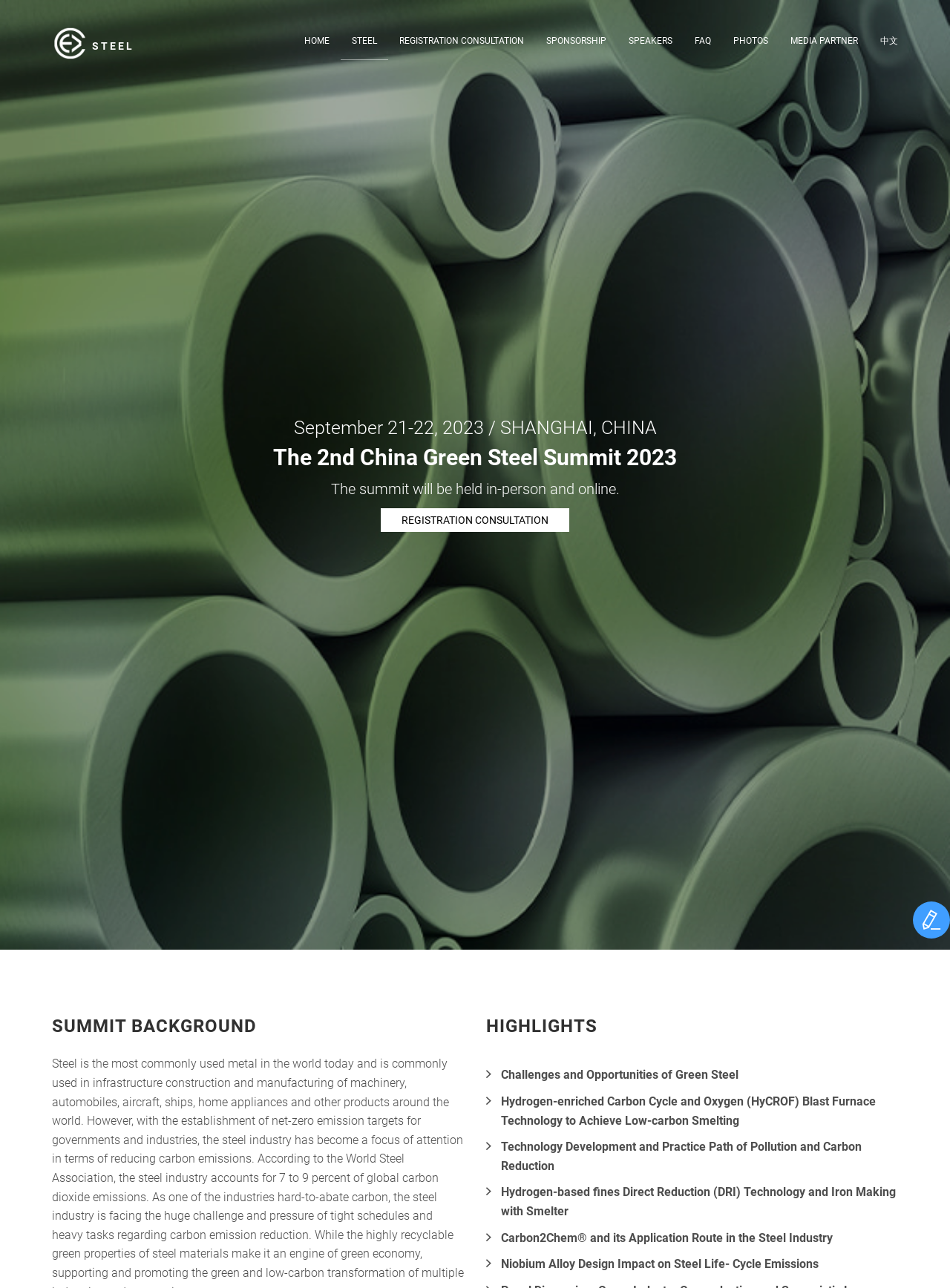Is the summit held online or offline?
Please answer the question with a detailed and comprehensive explanation.

I found the information by looking at the StaticText element that says 'The summit will be held in-person and online'.